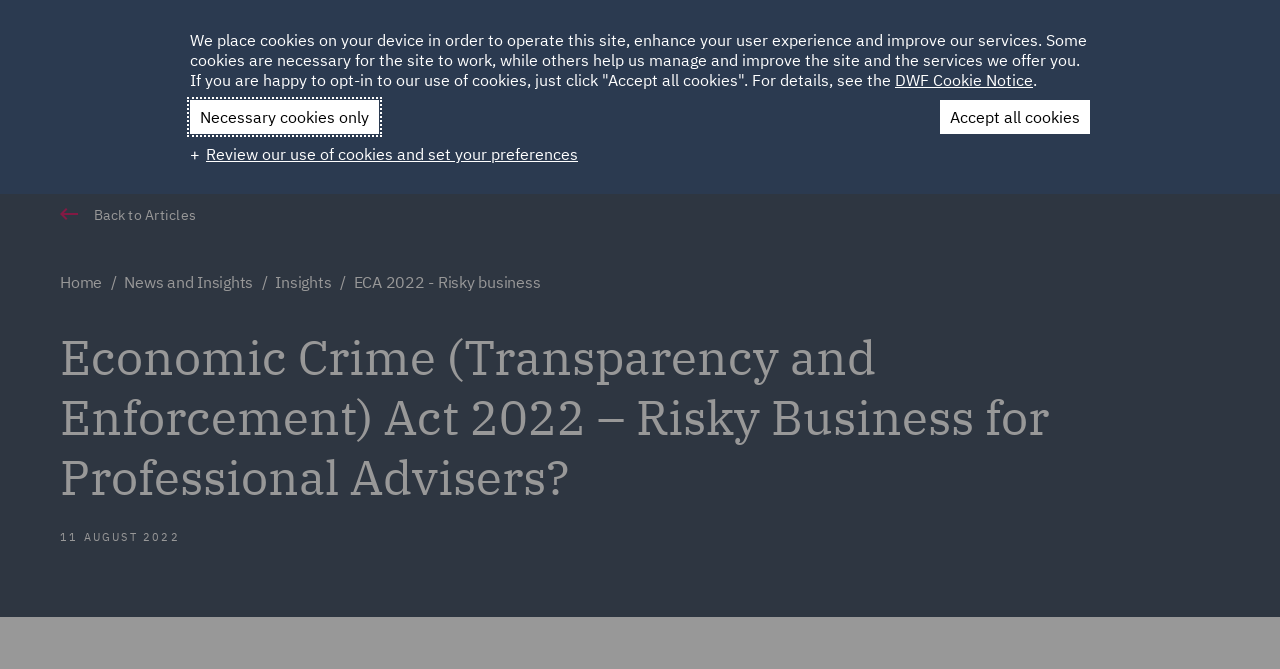Explain the features and main sections of the webpage comprehensively.

The webpage is about the Economic Crime (Transparency and Enforcement) Act 2022, specifically discussing its implications for professional advisers. At the top, there is a navigation menu with links to "HOME", "ABOUT", "SUSTAINABILITY", "LOCATIONS", "CAREERS", and "CLIENT LOGIN". Below the navigation menu, there are several country flags and names, including "Ireland", "Italy", "Poland", and "Spain". 

On the left side, there is a DWF logo, which is an image, and a search button. Below the search button, there are links to "Sectors", "Services", "People", "News and Insights", and "Contact Us". 

The main content of the webpage starts with a heading that reads "Economic Crime (Transparency and Enforcement) Act 2022 – Risky Business for Professional Advisers?" followed by a subheading "11 AUGUST 2022". The main content is a news article or insight discussing the Act and its implications.

At the bottom of the page, there is a cookie banner that explains how the website uses cookies and provides options for users to manage their cookie preferences. The banner has three buttons: "Necessary cookies only", "Accept all cookies", and "+ Review our use of cookies and set your preferences".